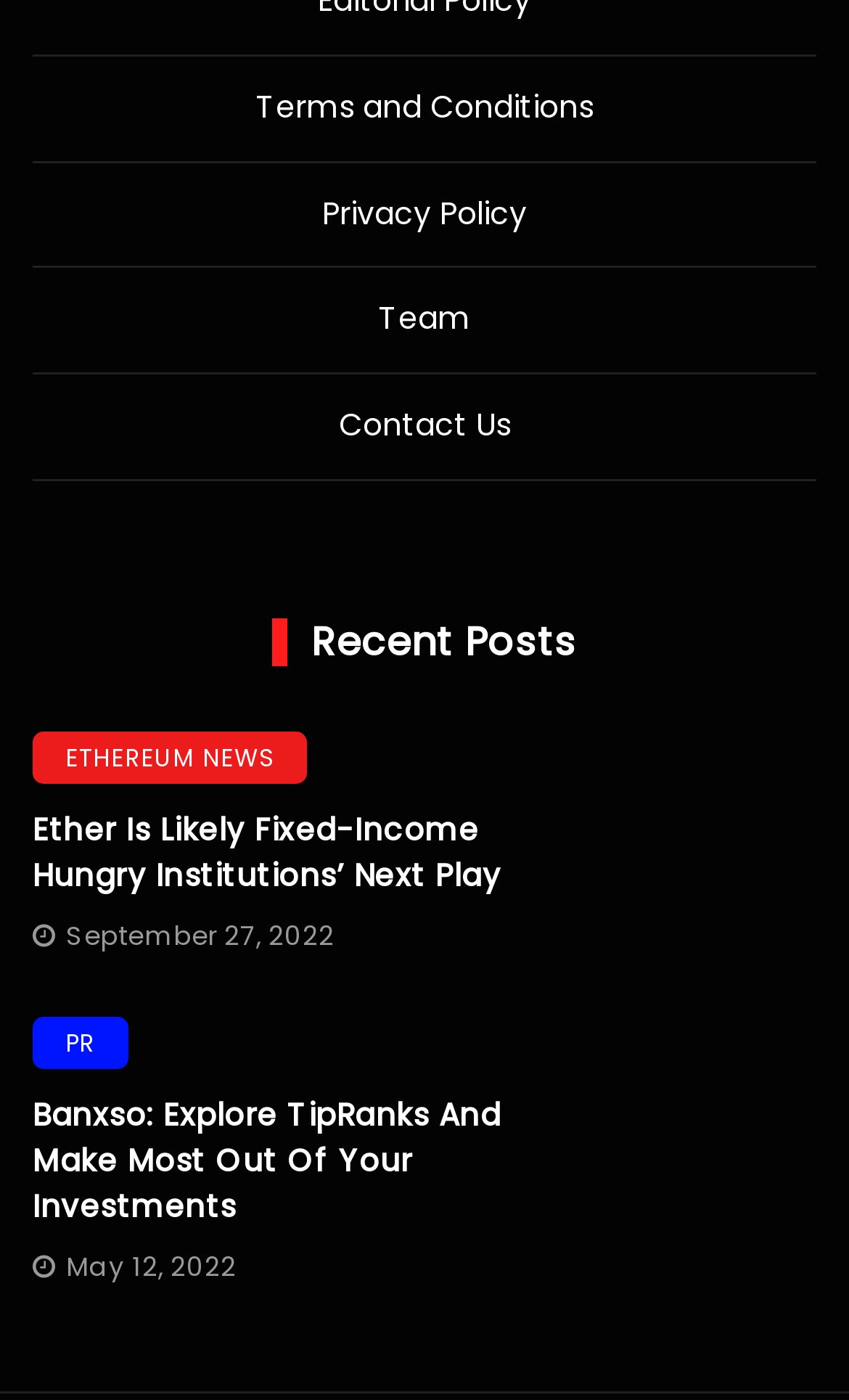How many images are there in the webpage?
Look at the image and answer with only one word or phrase.

2